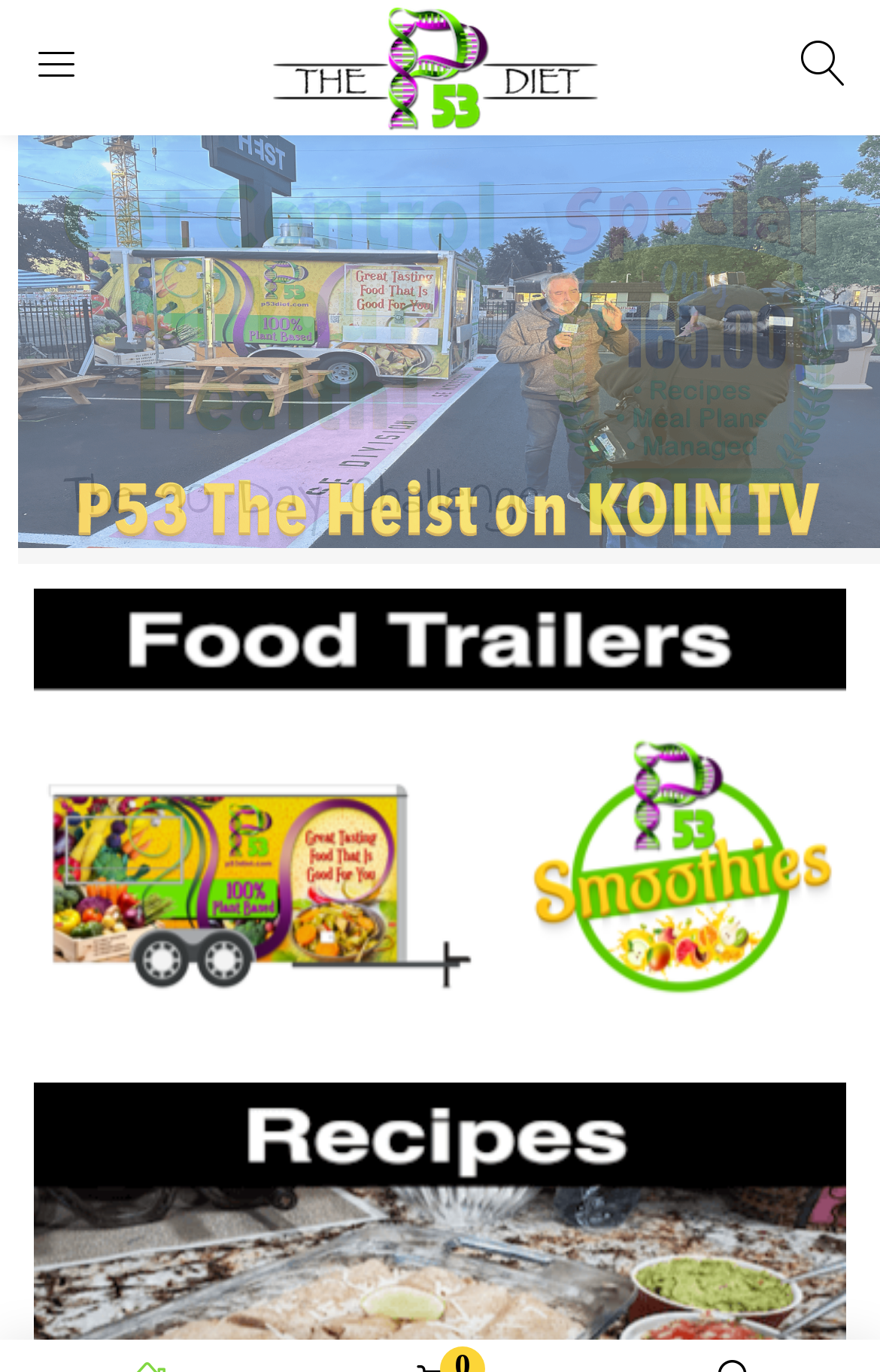What is the image below the login section?
Provide a one-word or short-phrase answer based on the image.

FrontpageItem2V6p53diet